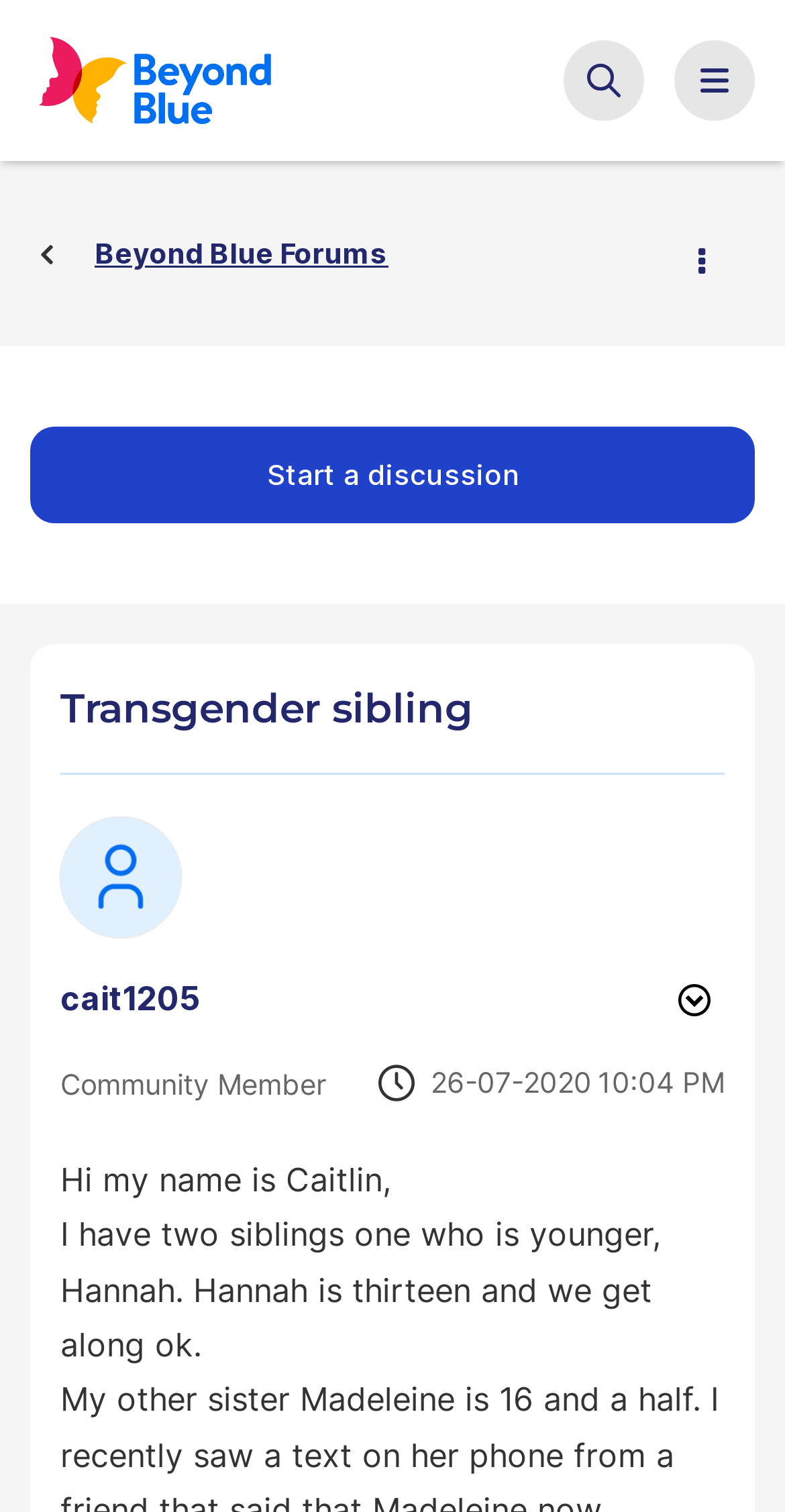What is the username of the profile?
Please provide a full and detailed response to the question.

I found the username by looking at the image with the description 'cait1205' and the link 'View Profile of cait1205' next to it, which suggests that 'cait1205' is the username of the profile.